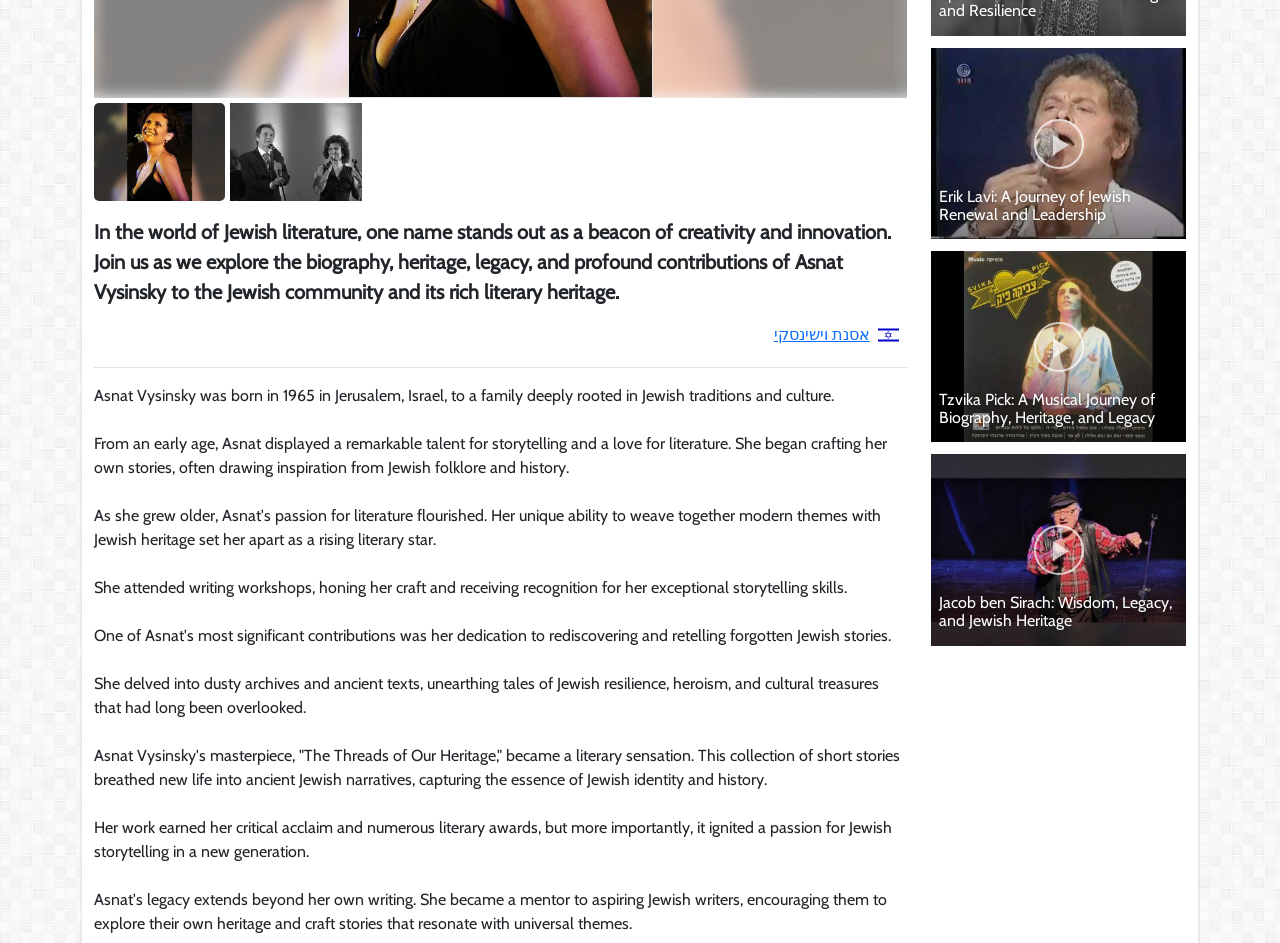Please find the bounding box for the following UI element description. Provide the coordinates in (top-left x, top-left y, bottom-right x, bottom-right y) format, with values between 0 and 1: אסנת וישינסקי

[0.604, 0.345, 0.709, 0.365]